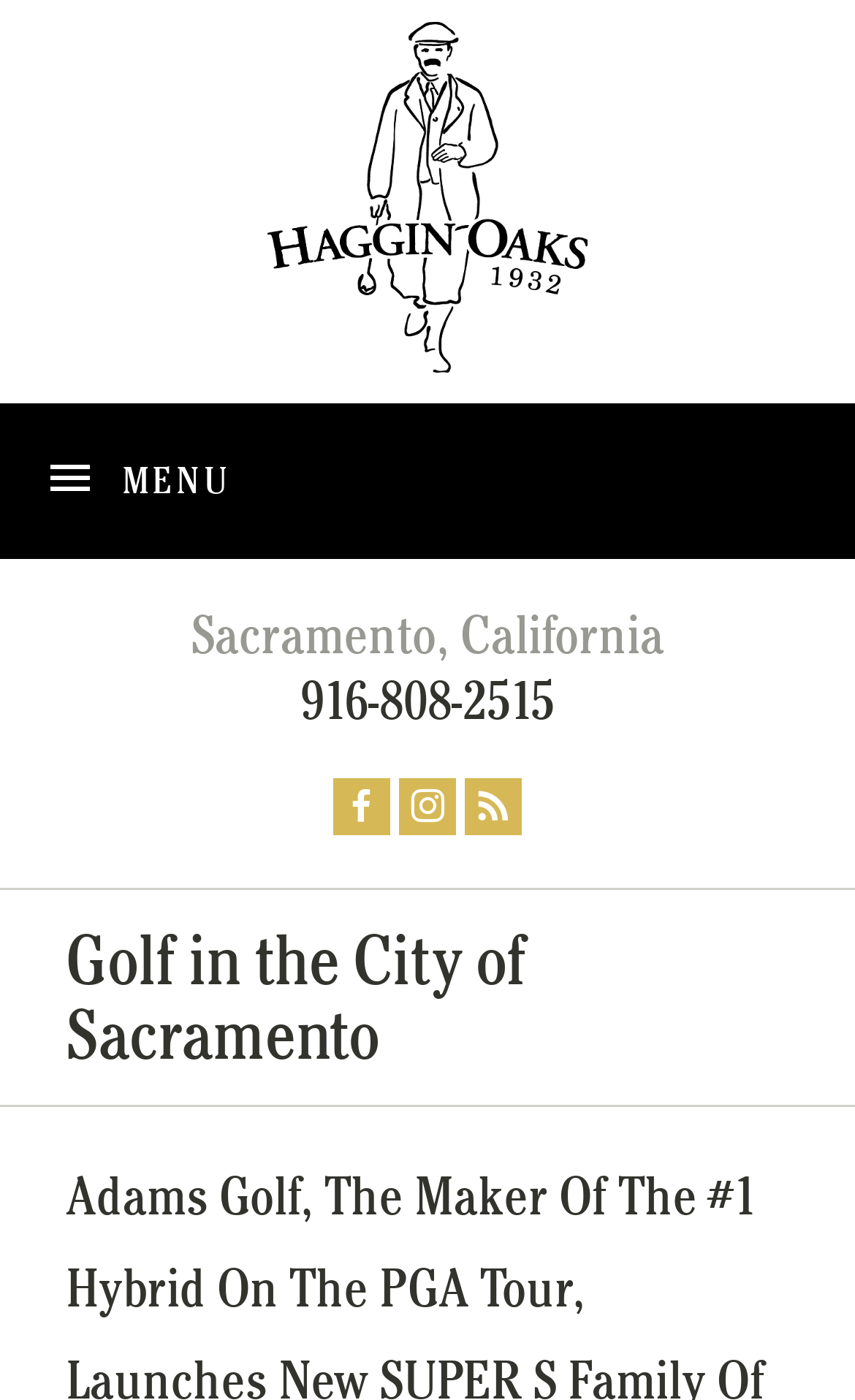Illustrate the webpage's structure and main components comprehensively.

The webpage is about Adams Golf, a golf equipment manufacturer, and its new product family, SUPER S. At the top-left corner, there is a button with a menu icon. Next to it, there is a link to "Haggin Oaks" accompanied by an image with the same name. 

Below the top section, there is a header section that displays the location "Sacramento, California" and a phone number "916-808-2515" on the right side. Underneath, there are three social media links, represented by icons, aligned horizontally.

The main content of the webpage starts with a title "Golf in the City of Sacramento", which is positioned near the top-center of the page.